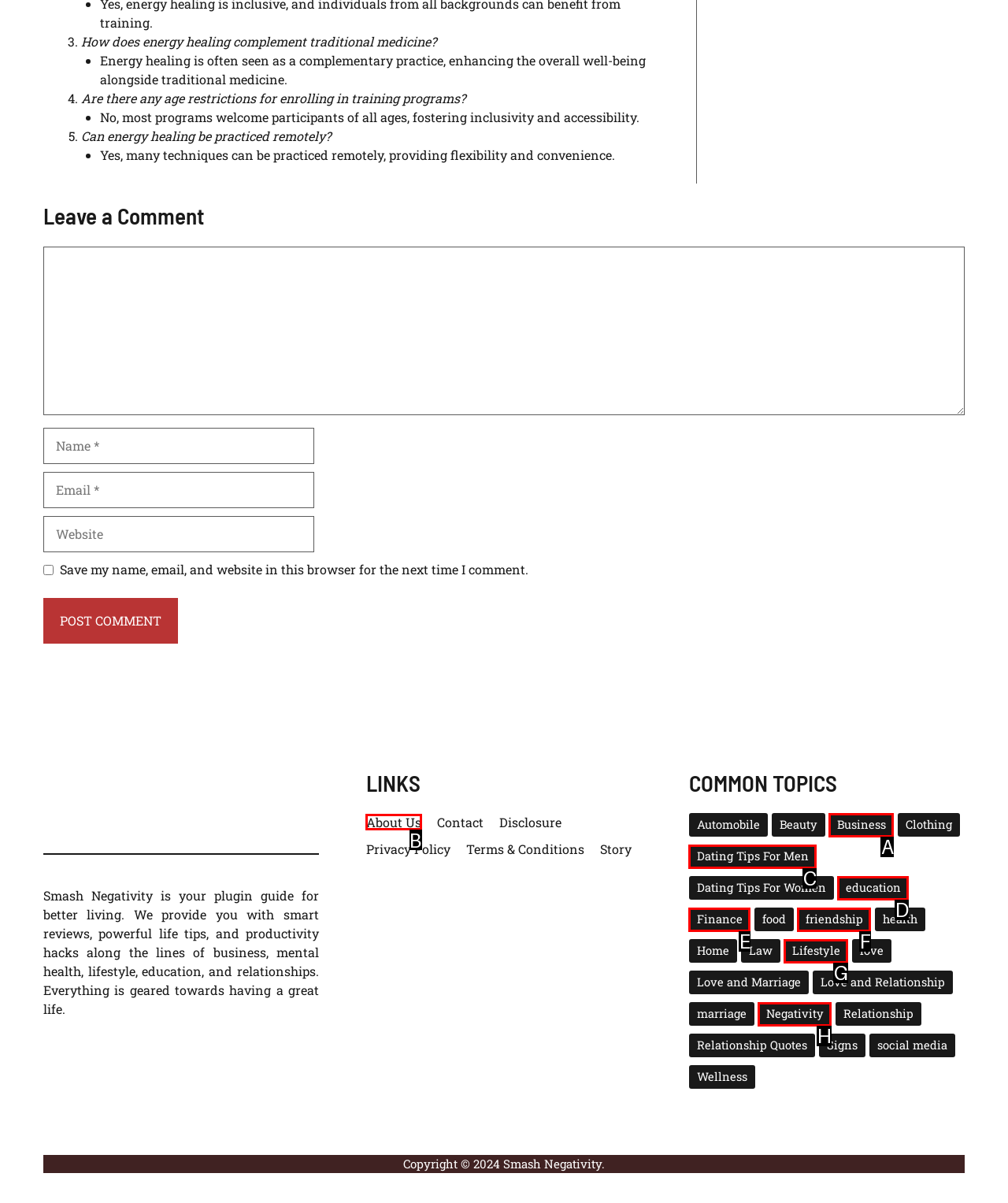Which HTML element should be clicked to fulfill the following task: Visit the 'About Us' page?
Reply with the letter of the appropriate option from the choices given.

B